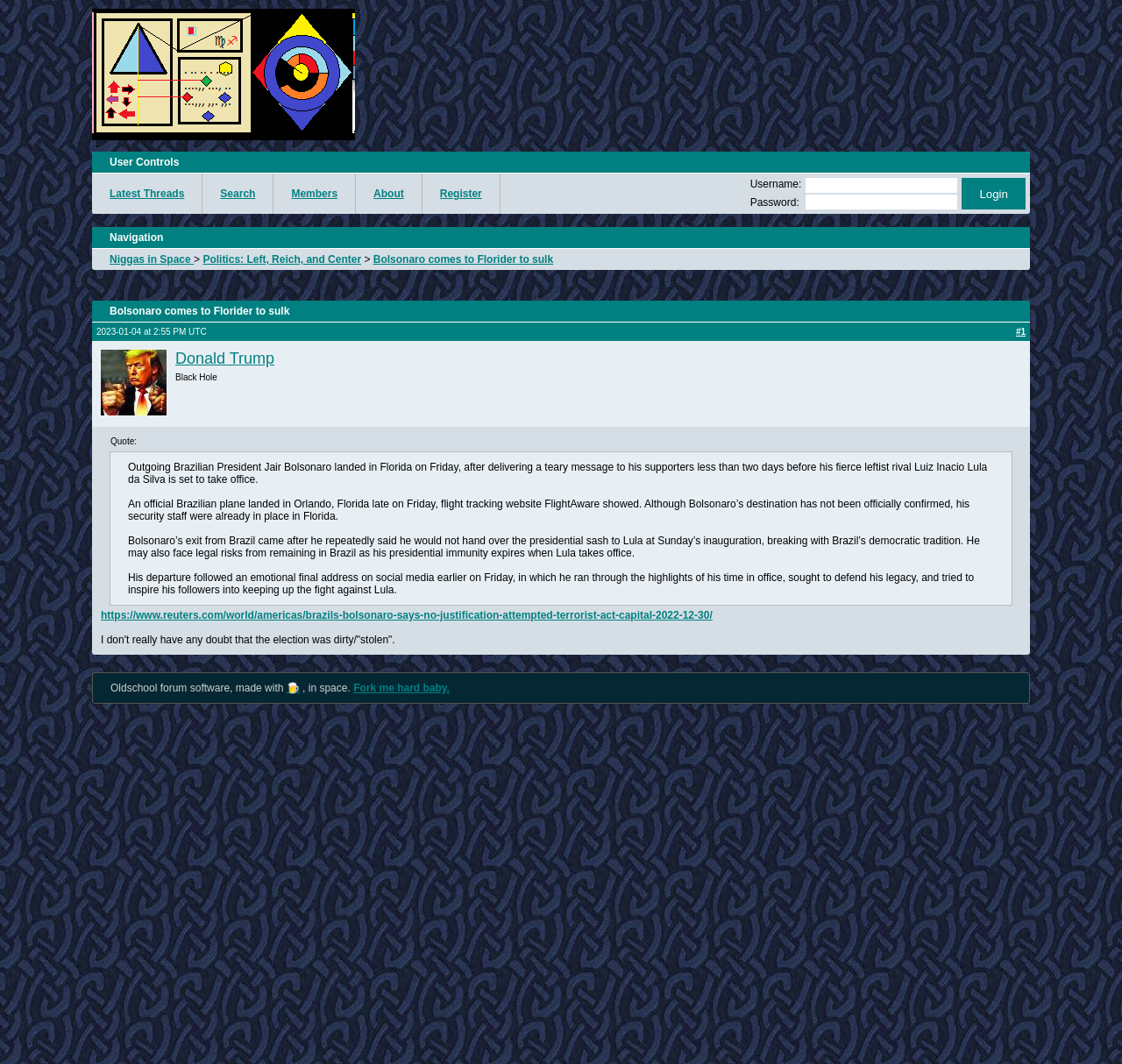Identify the bounding box coordinates for the element that needs to be clicked to fulfill this instruction: "Search for threads". Provide the coordinates in the format of four float numbers between 0 and 1: [left, top, right, bottom].

[0.082, 0.163, 0.18, 0.201]